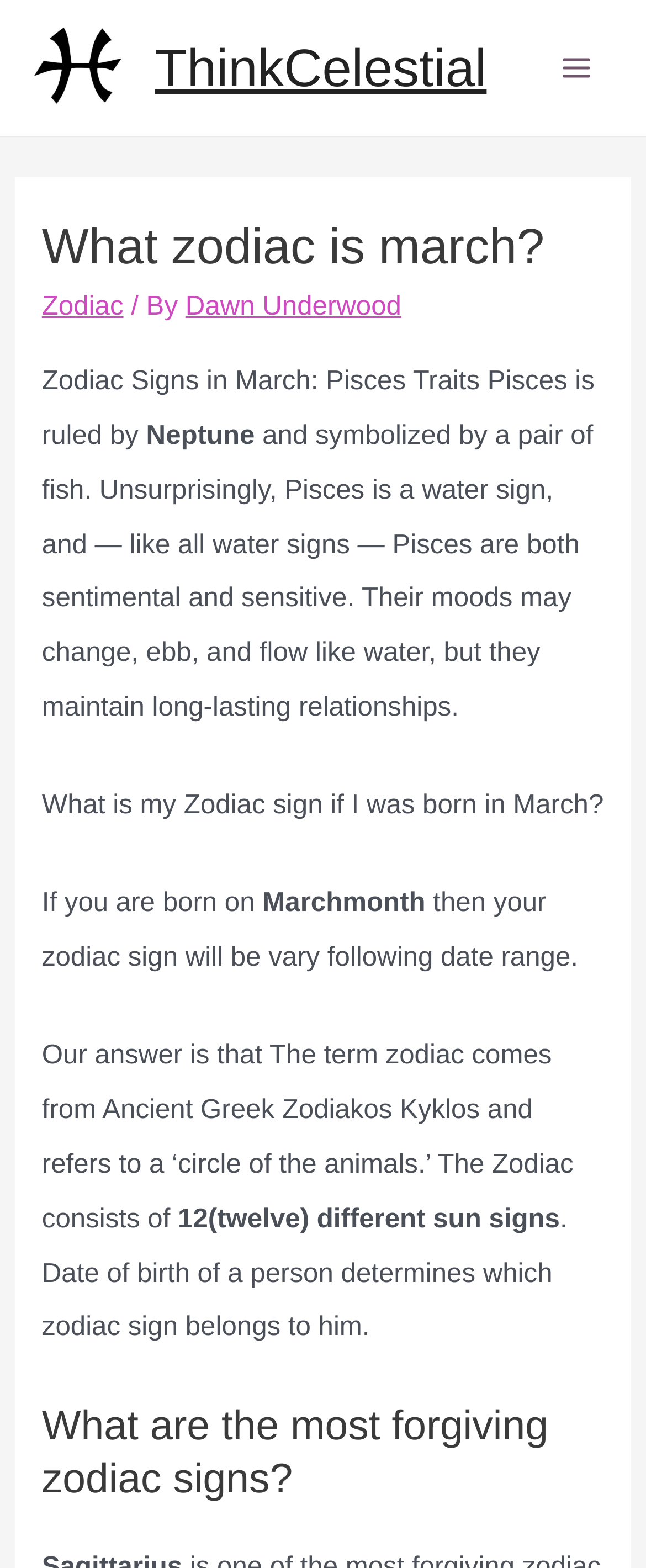What is the symbol of Pisces?
Look at the image and answer the question with a single word or phrase.

A pair of fish